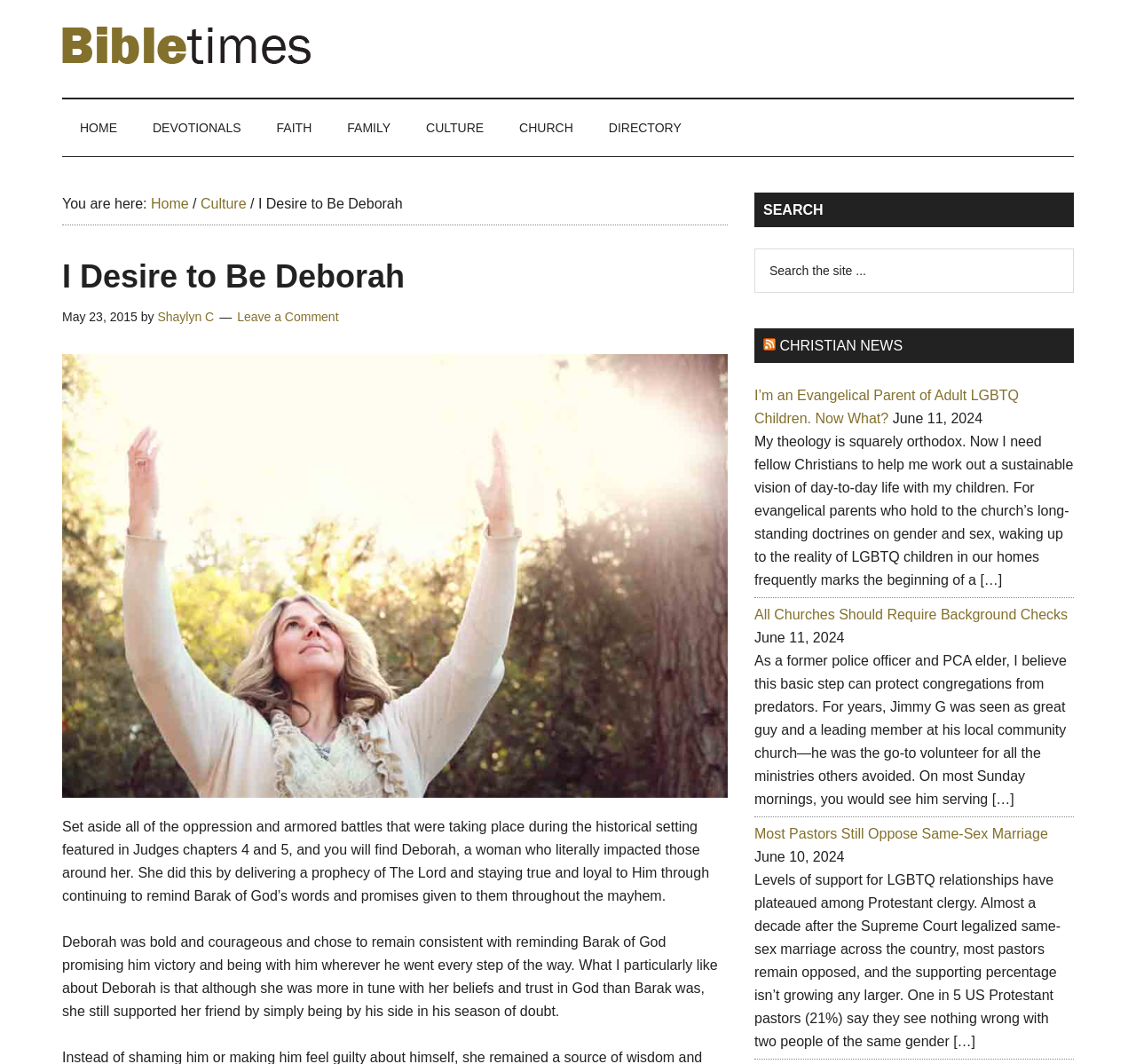Determine the bounding box coordinates of the clickable region to follow the instruction: "go to bibletimes homepage".

[0.055, 0.048, 0.273, 0.063]